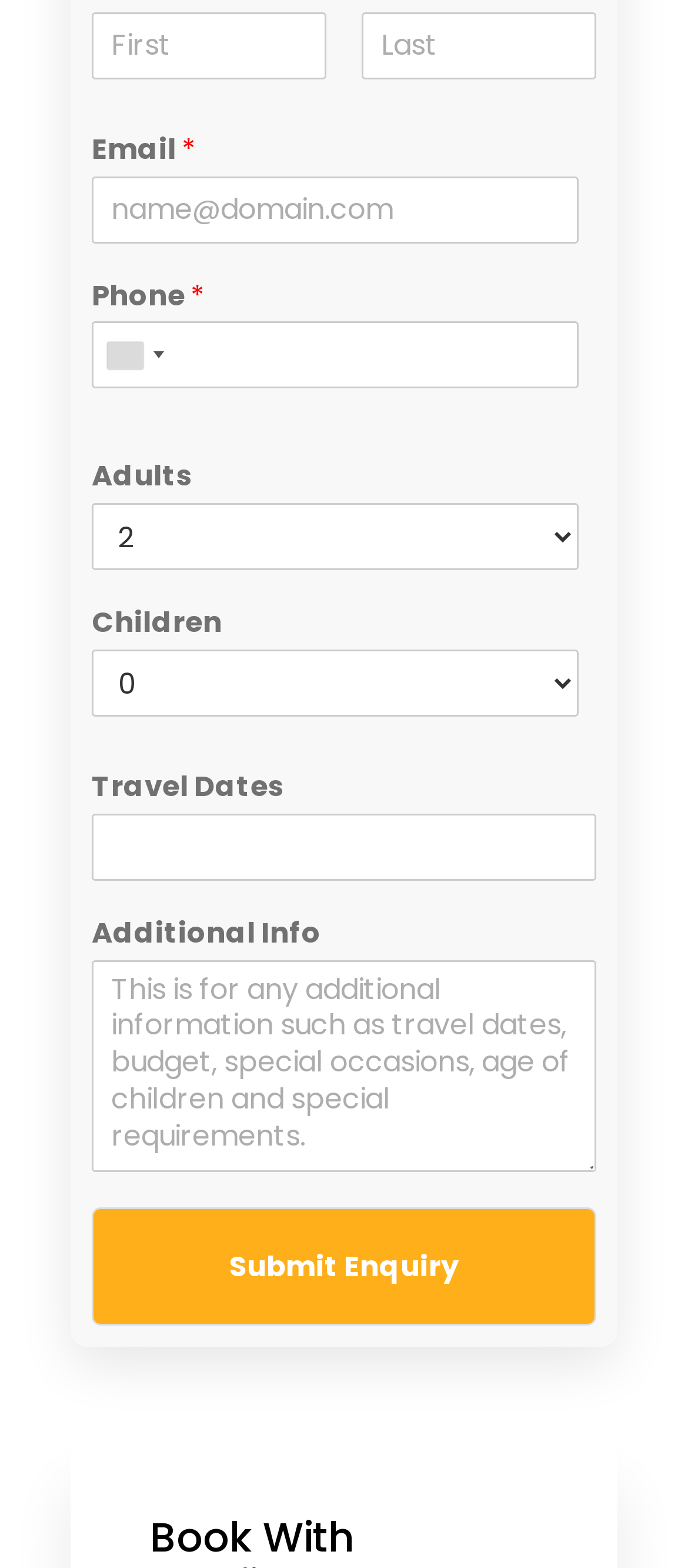Provide the bounding box coordinates for the area that should be clicked to complete the instruction: "Enter first name".

[0.133, 0.008, 0.474, 0.05]